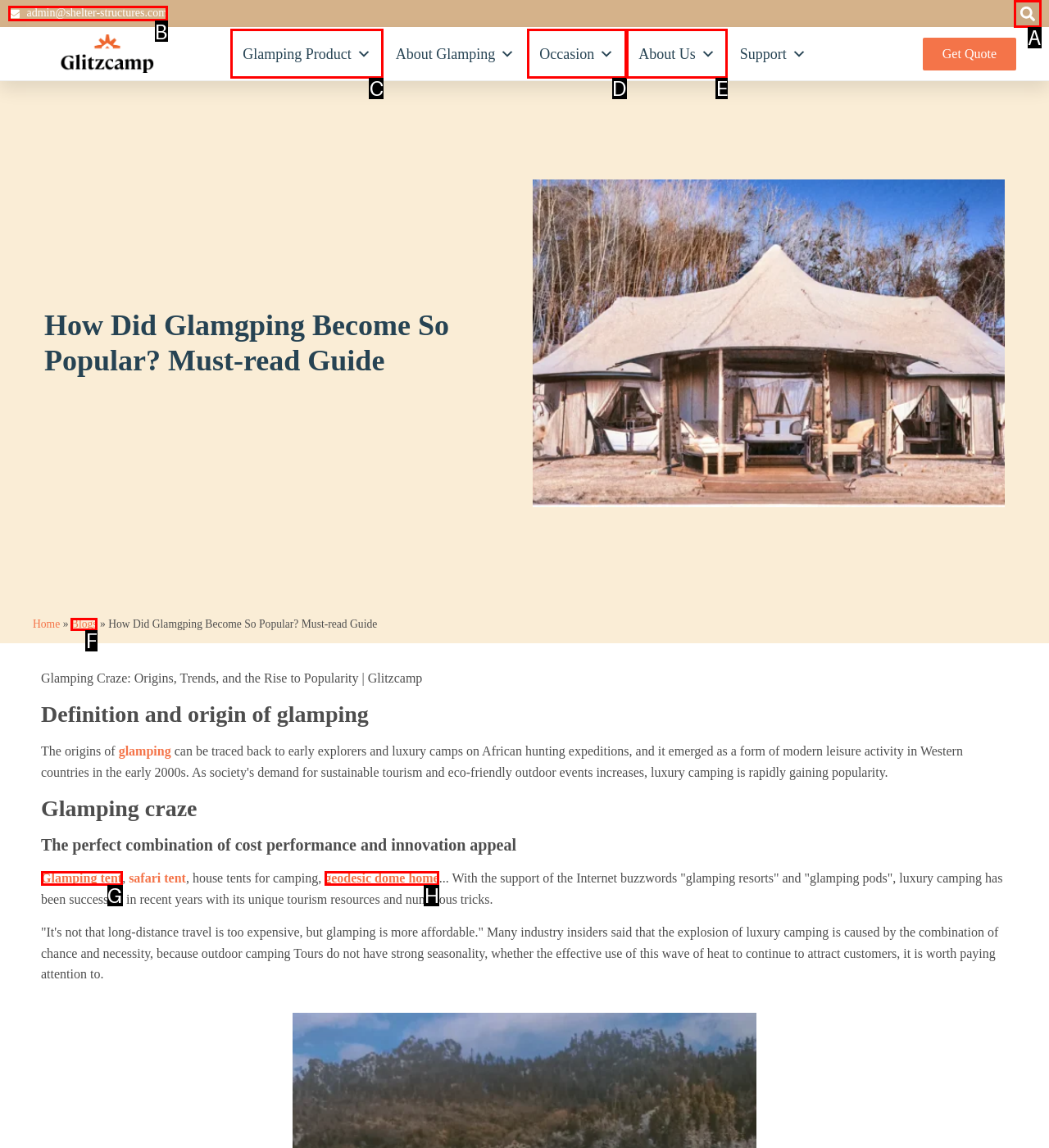Given the element description: Blogs, choose the HTML element that aligns with it. Indicate your choice with the corresponding letter.

F